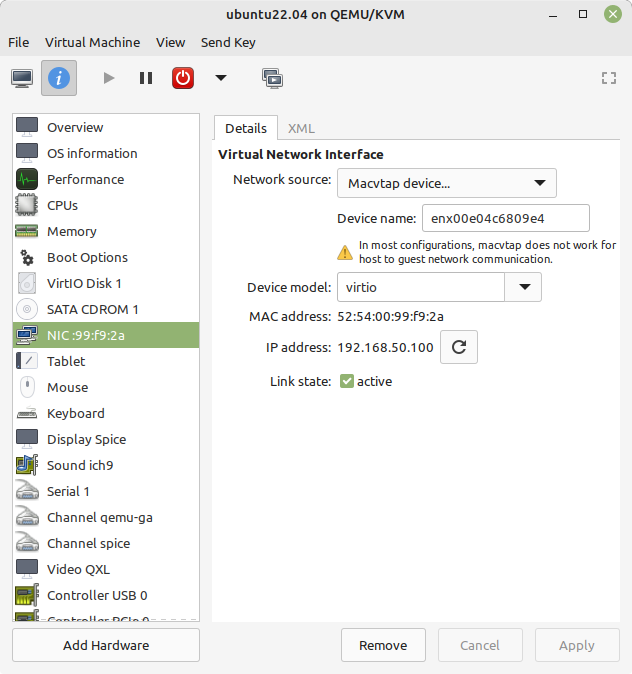Detail the scene shown in the image extensively.

The image displays the configuration screen for a virtual machine running Ubuntu 22.04 on the QEMU/KVM platform. On the left side, a navigation pane indicates various settings options related to the virtual machine, including an overview, OS information, performance metrics, and drive options. 

On the right, the "Virtual Network Interface" settings are prominently featured. Here, the selected network source is "Macvtap device," which is crucial for facilitating direct communication between virtual machines and physical network interfaces. 

The details for the network interface include:
- **Device Name**: `enx00e04c6809e4`
- **MAC Address**: `52:54:00:99:f9:2a`
- **IP Address**: `192.168.50.100`
- **Link State**: Active, indicated by a green checkmark.

A cautionary note highlights that in most configurations, Macvtap may not function properly for communication between the host and guest systems, reminding users to consider configuration intricacies. Overall, the interface visually organizes vital technical information necessary for managing virtual network settings within the QEMU/KVM environment.